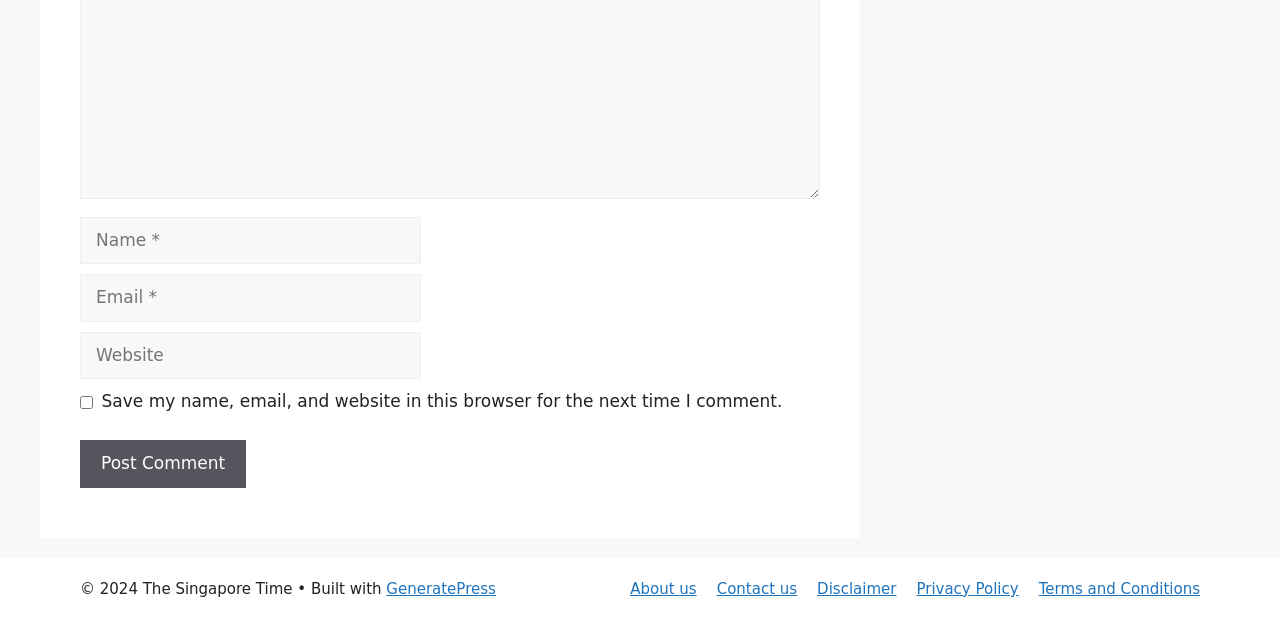Identify the bounding box coordinates for the element that needs to be clicked to fulfill this instruction: "Enter your name". Provide the coordinates in the format of four float numbers between 0 and 1: [left, top, right, bottom].

[0.062, 0.35, 0.329, 0.427]